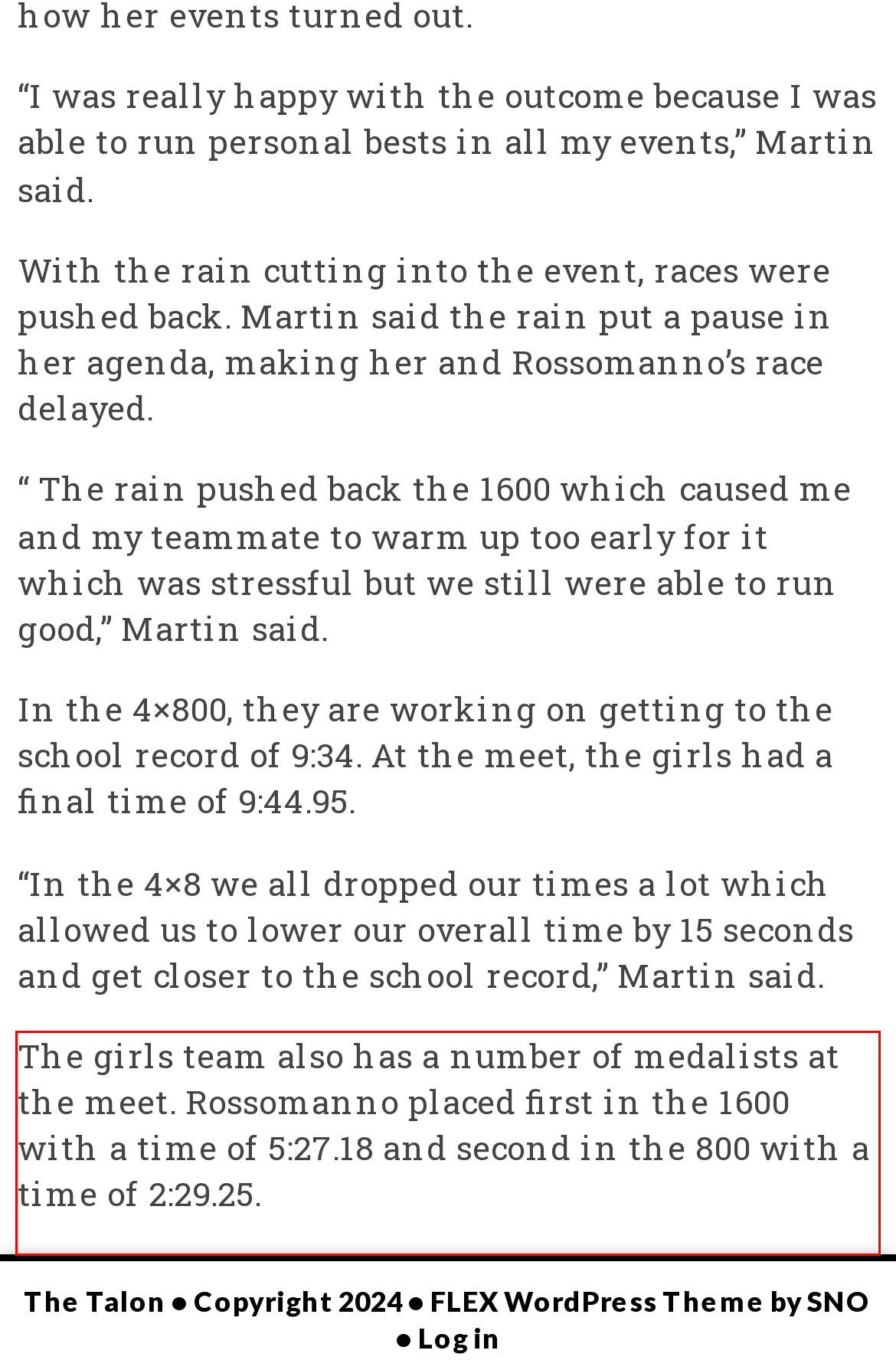Using the webpage screenshot, recognize and capture the text within the red bounding box.

The girls team also has a number of medalists at the meet. Rossomanno placed first in the 1600 with a time of 5:27.18 and second in the 800 with a time of 2:29.25.